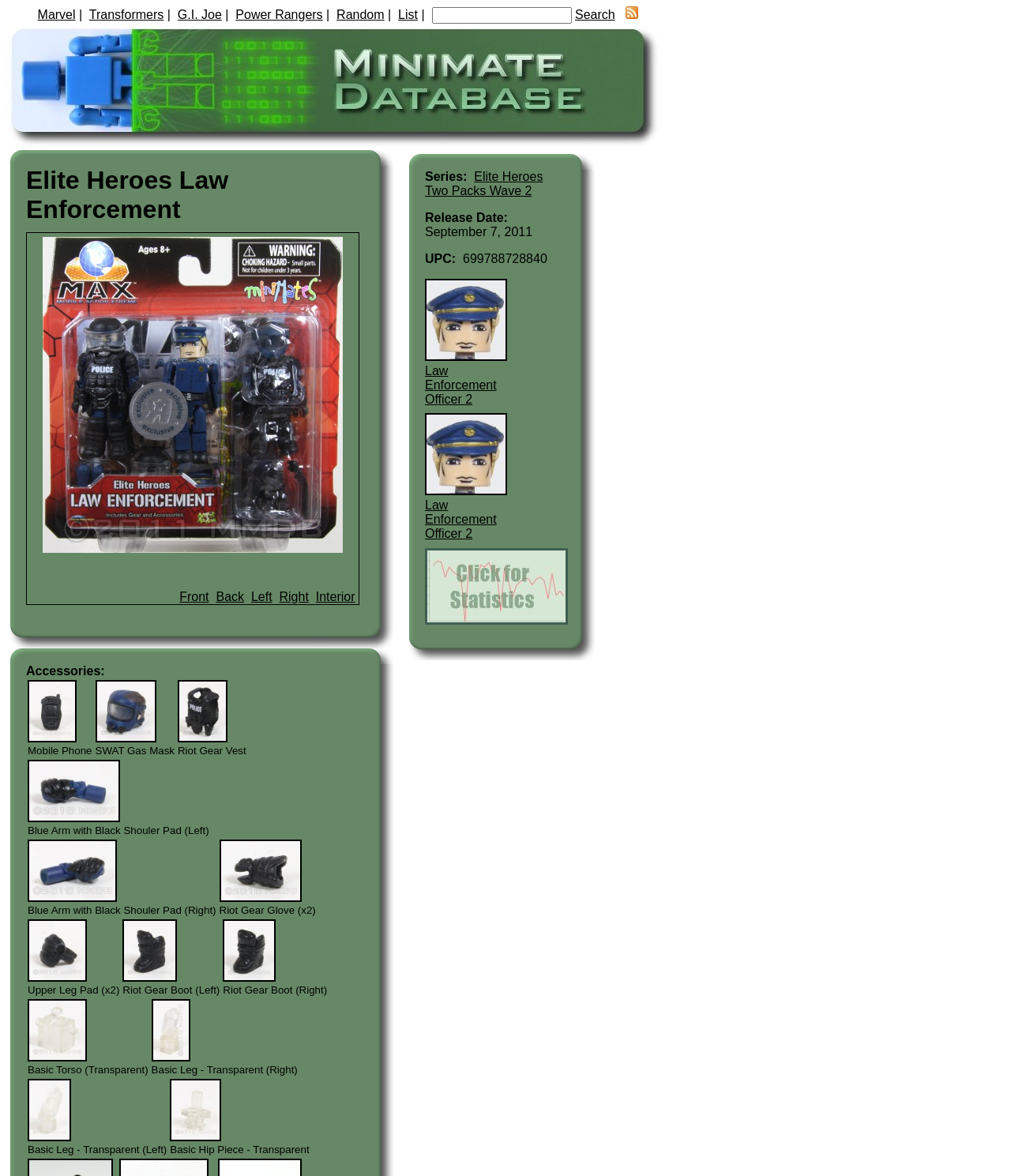Highlight the bounding box coordinates of the element that should be clicked to carry out the following instruction: "Click on Front". The coordinates must be given as four float numbers ranging from 0 to 1, i.e., [left, top, right, bottom].

[0.178, 0.502, 0.207, 0.513]